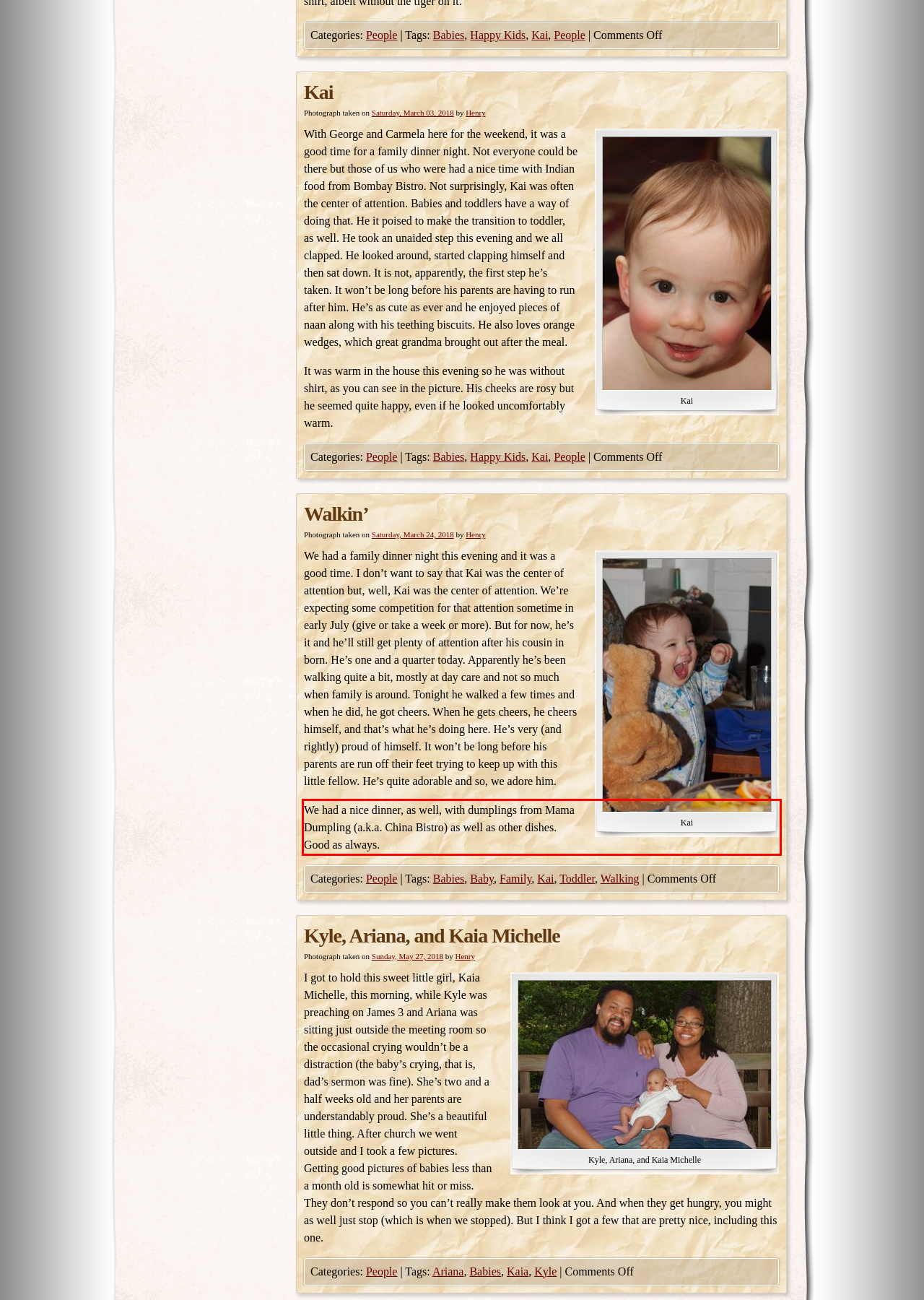Identify and transcribe the text content enclosed by the red bounding box in the given screenshot.

We had a nice dinner, as well, with dumplings from Mama Dumpling (a.k.a. China Bistro) as well as other dishes. Good as always.